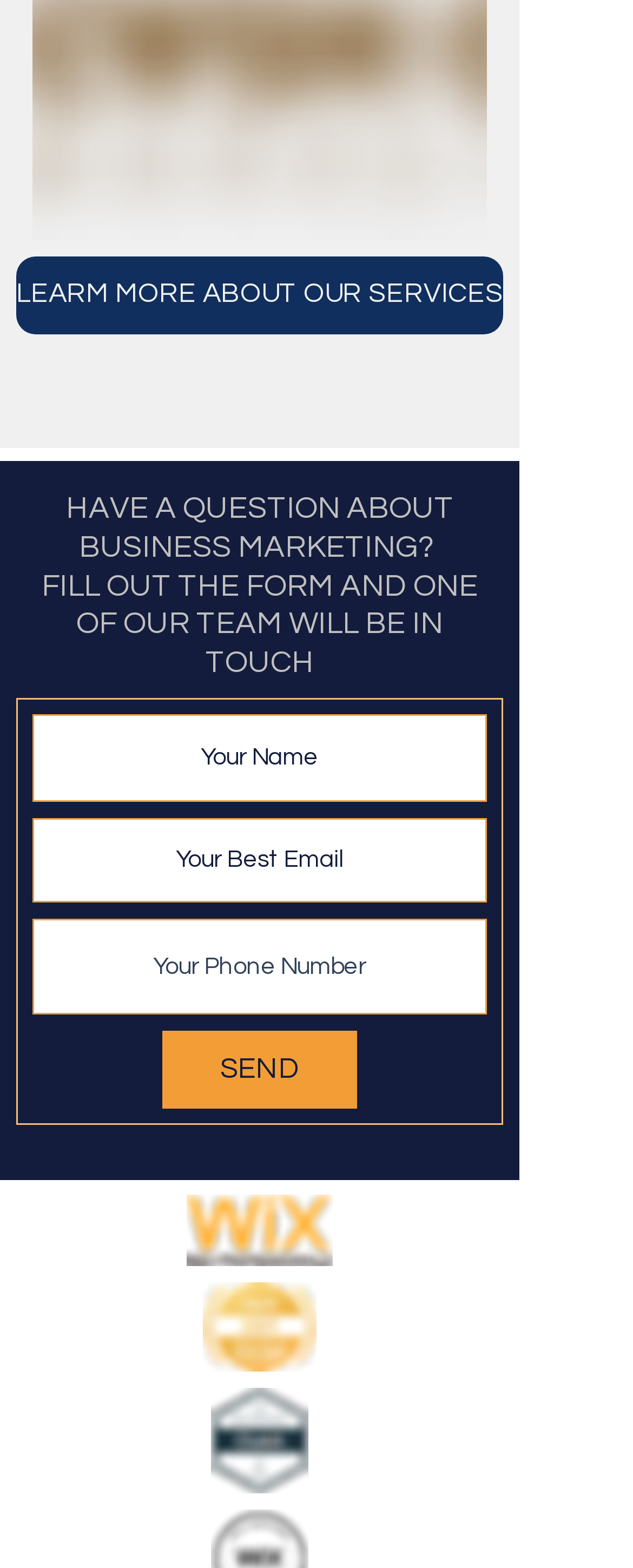Answer the question using only a single word or phrase: 
What is the purpose of the form?

To ask about business marketing